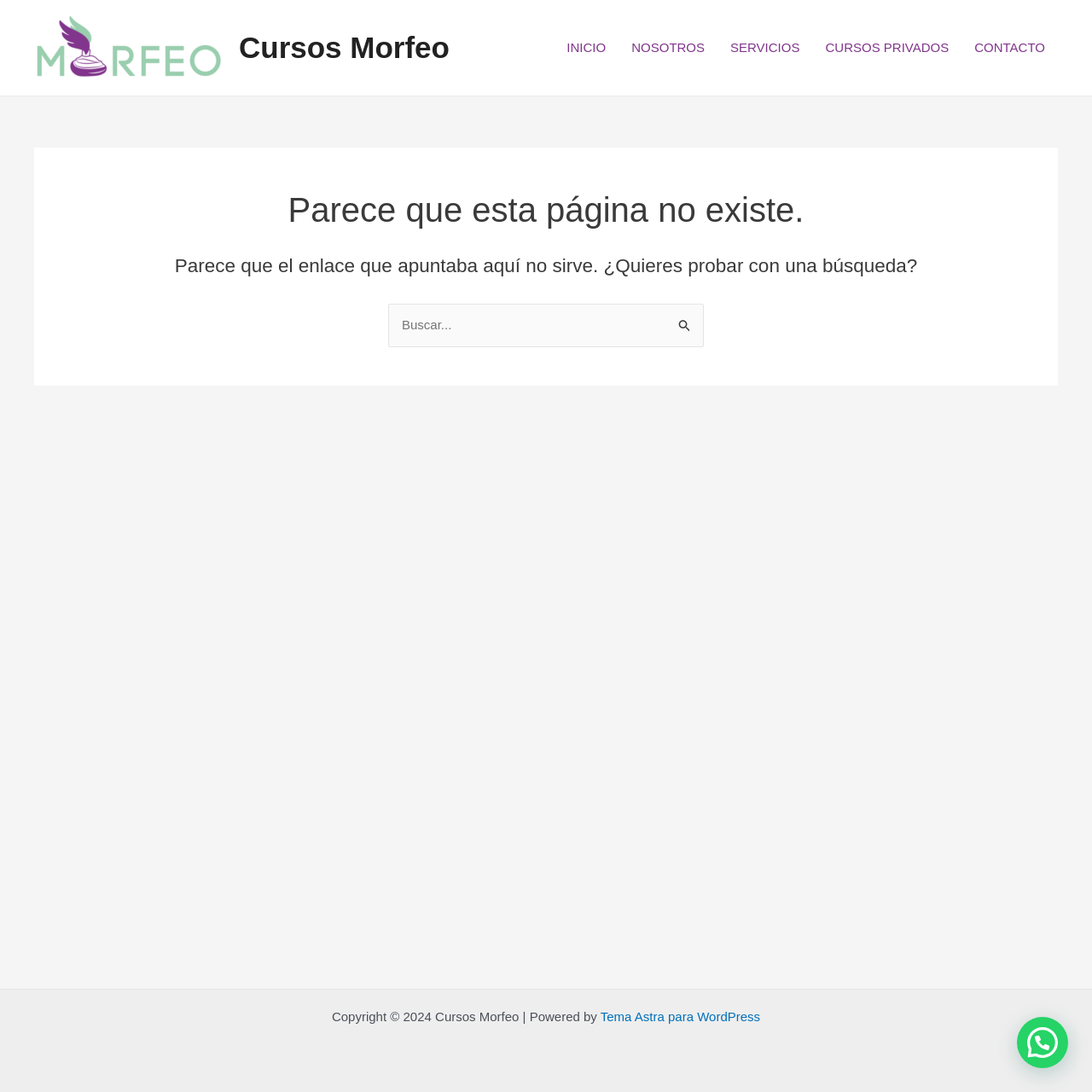Respond to the question below with a single word or phrase:
What is the name of the website?

Cursos Morfeo